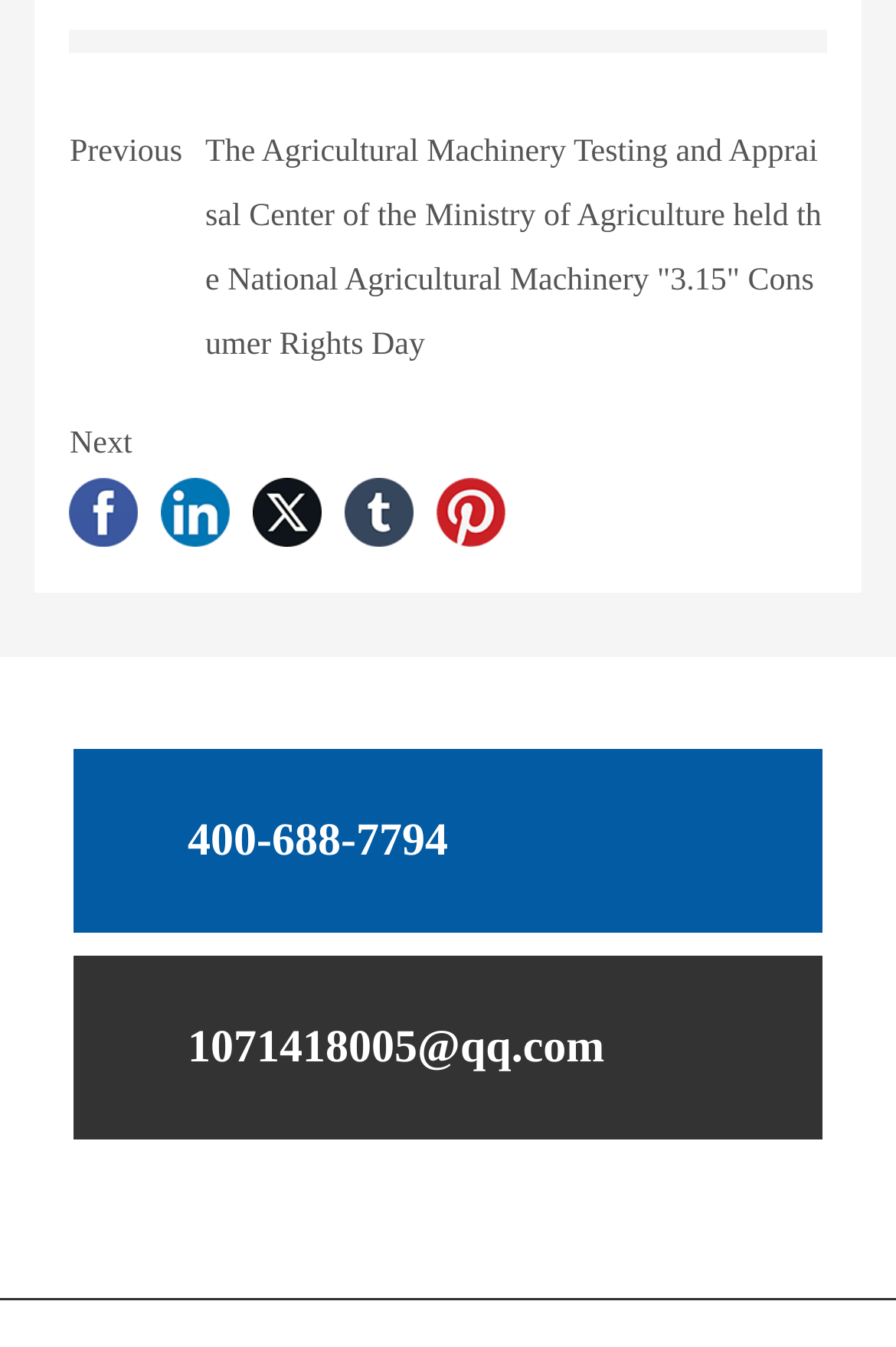Given the description "clear_stacktrace()", determine the bounding box of the corresponding UI element.

None